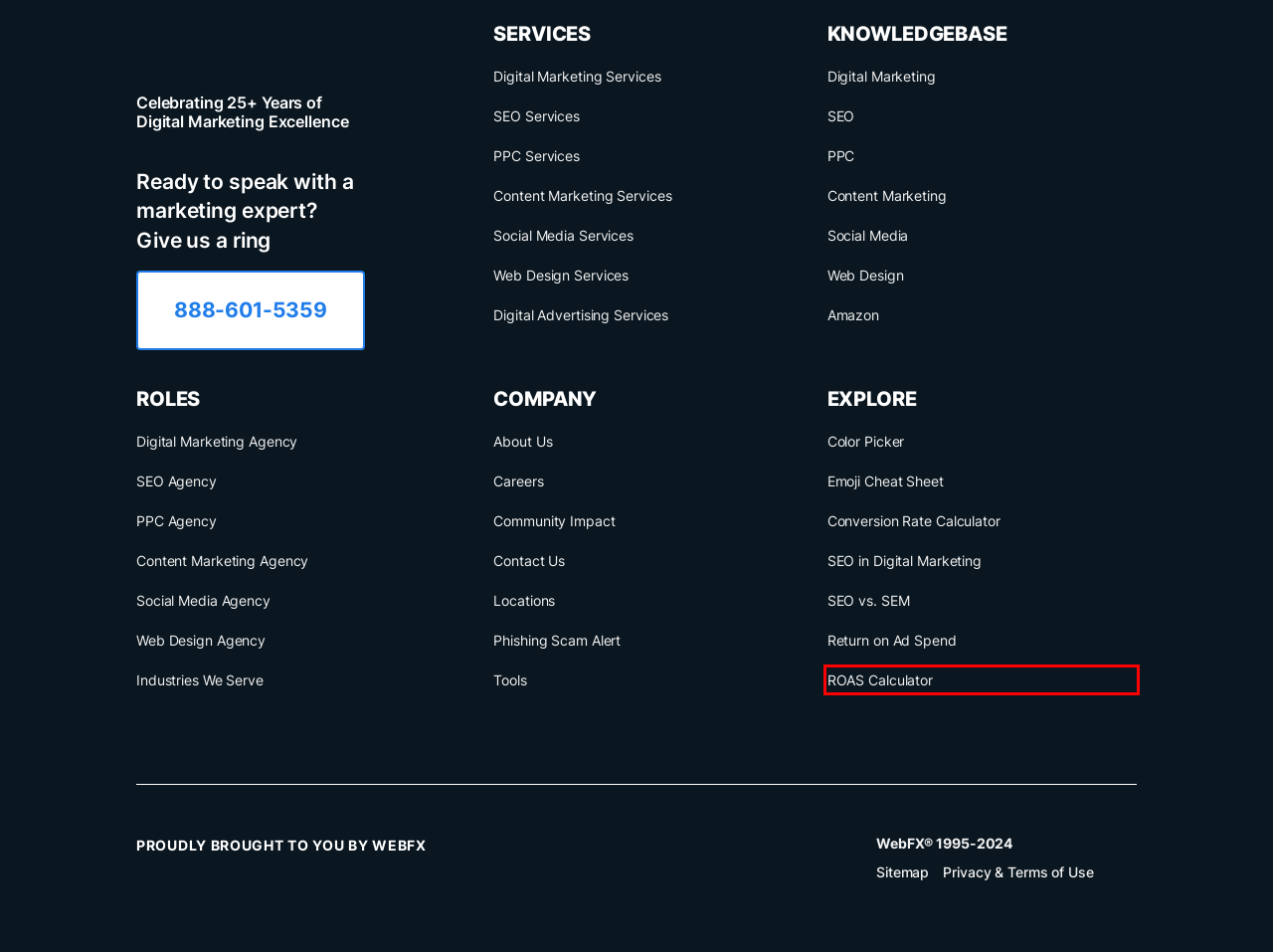You have received a screenshot of a webpage with a red bounding box indicating a UI element. Please determine the most fitting webpage description that matches the new webpage after clicking on the indicated element. The choices are:
A. What Is SEO in Digital Marketing & How Does It Work?
B. SEO.com | The Essential SEO Tool for Effortless Insights
C. Social Media Marketing Services: Improve Your ROI
D. SEO Checker | Get Your Free SEO Analysis & SEO Report Now 📊 - WebFX
E. The Social Media Agency Behind Over $6 Billion in Client Revenue
F. Learn SEO from experts — Free Library of SEO Resources | WebFX
G. ROAS Calculator | Fast & Free Return on Ad Spend Calculator
H. PPC Management Services: Drive Sales With PPC Services

G